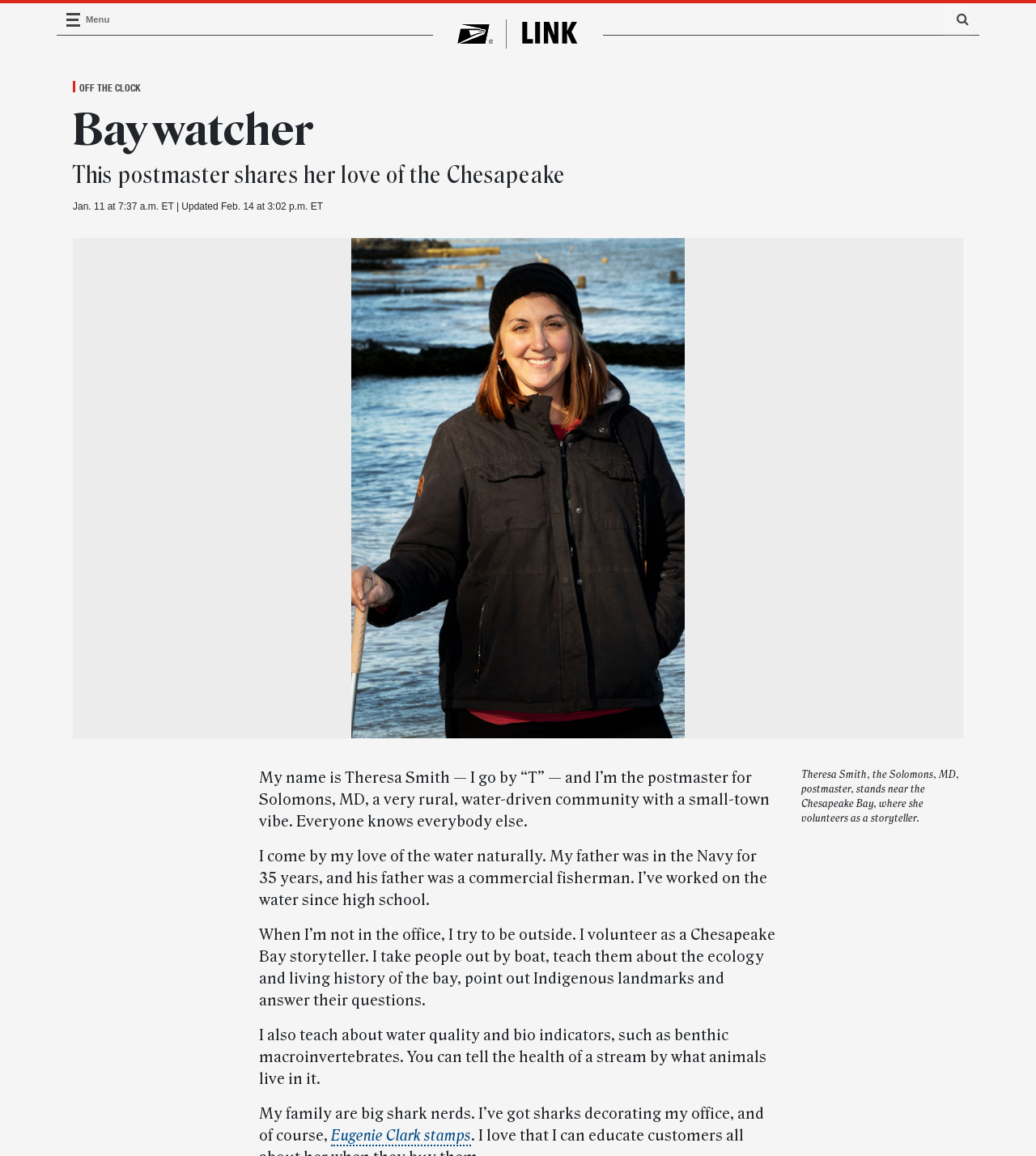What is the name of the bay mentioned in the article?
Please provide a single word or phrase as your answer based on the image.

Chesapeake Bay